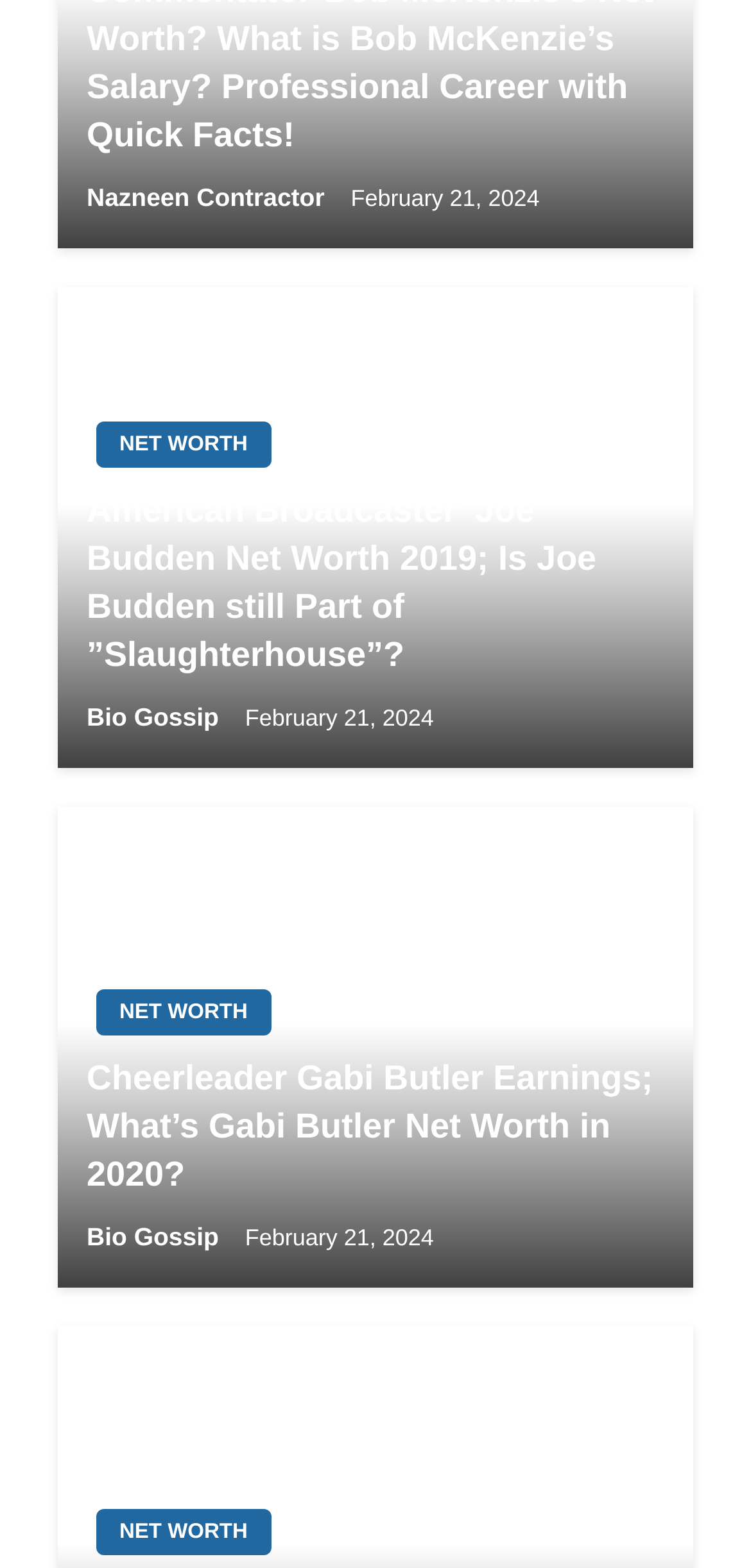Locate the bounding box coordinates of the clickable area needed to fulfill the instruction: "View Joe Budden's net worth".

[0.115, 0.31, 0.885, 0.434]